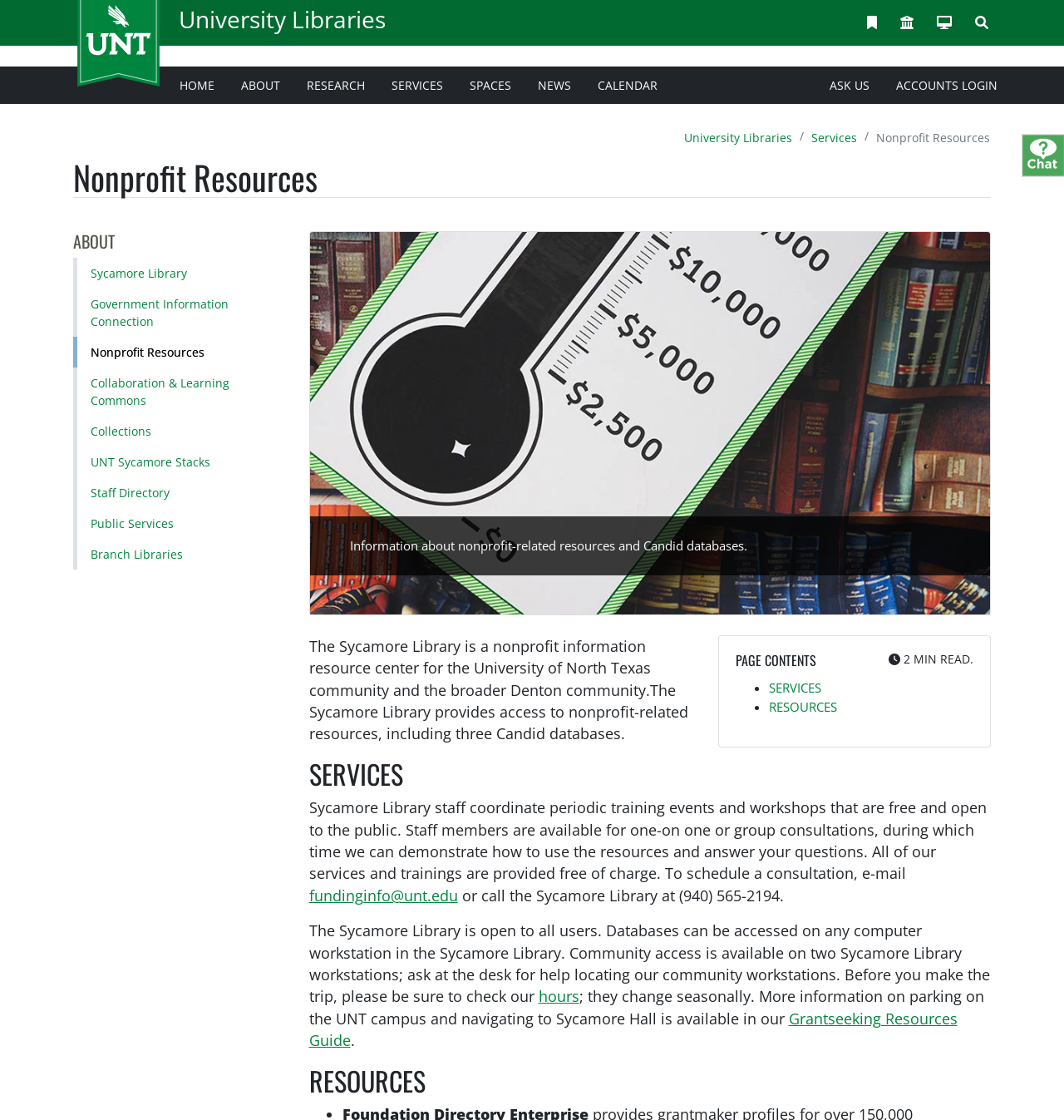Locate the bounding box coordinates of the clickable area to execute the instruction: "Click on the 'Read More' link". Provide the coordinates as four float numbers between 0 and 1, represented as [left, top, right, bottom].

None